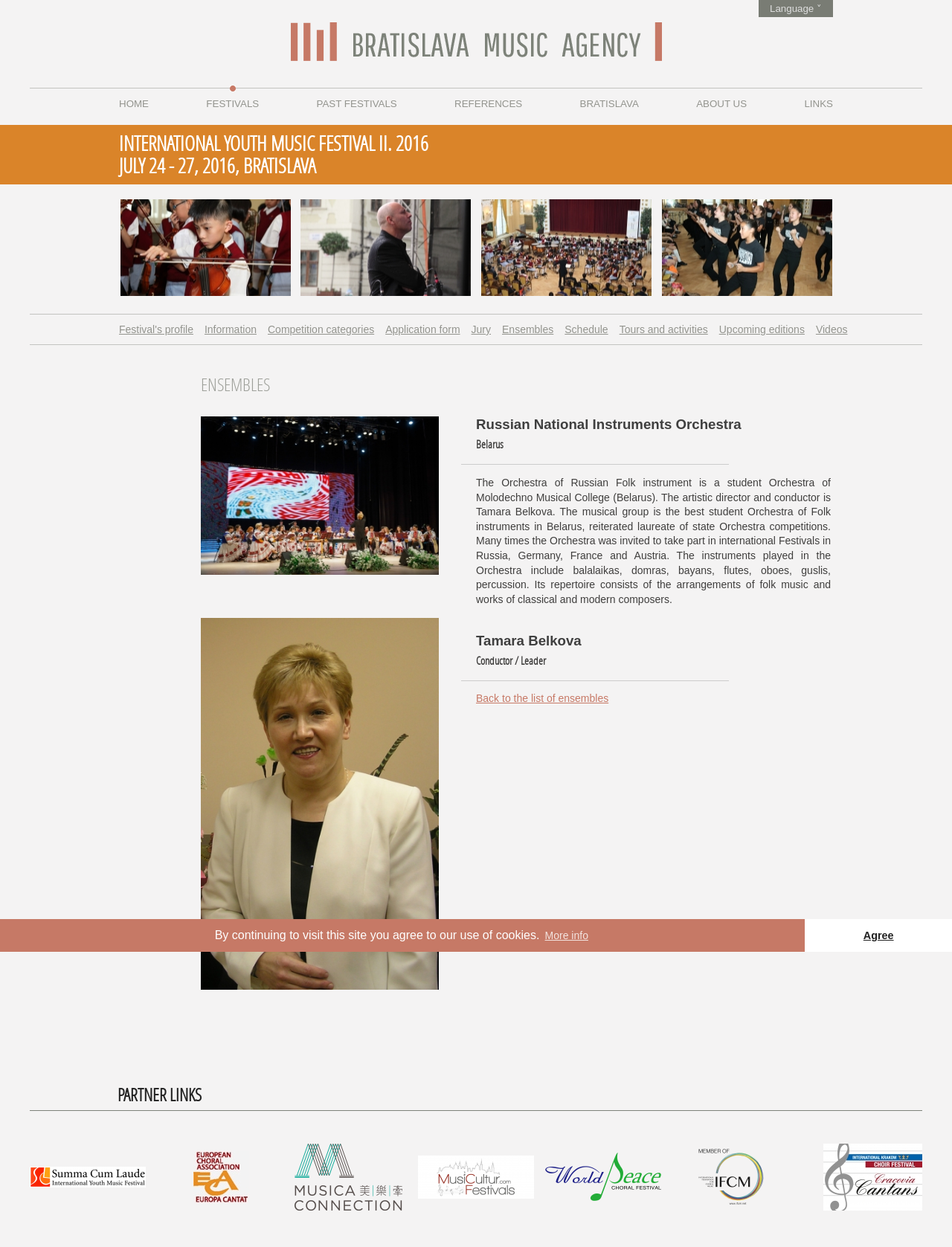Please use the details from the image to answer the following question comprehensively:
What is the role of Tamara Belkova?

I found the answer by looking at the heading 'Tamara Belkova' which is followed by the text 'Conductor / Leader'. This indicates that Tamara Belkova is the conductor or leader of the orchestra.